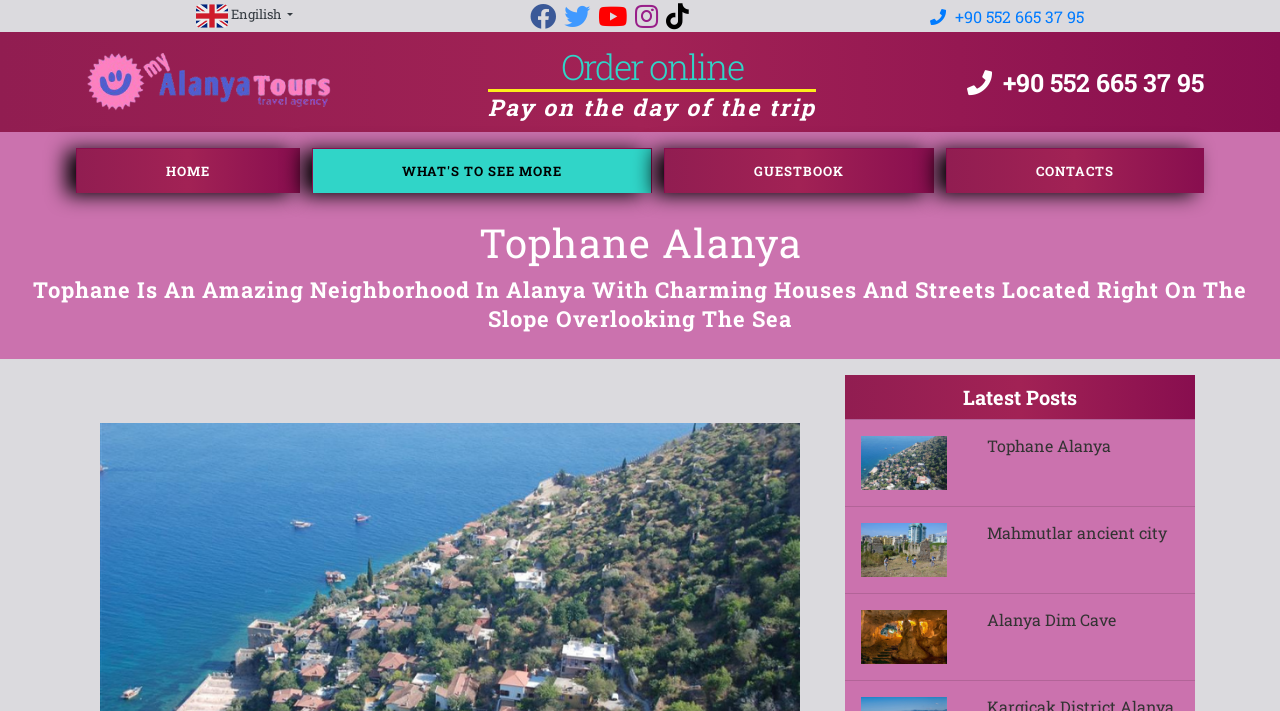Find the bounding box coordinates of the element you need to click on to perform this action: 'Switch to English'. The coordinates should be represented by four float values between 0 and 1, in the format [left, top, right, bottom].

[0.153, 0.008, 0.229, 0.033]